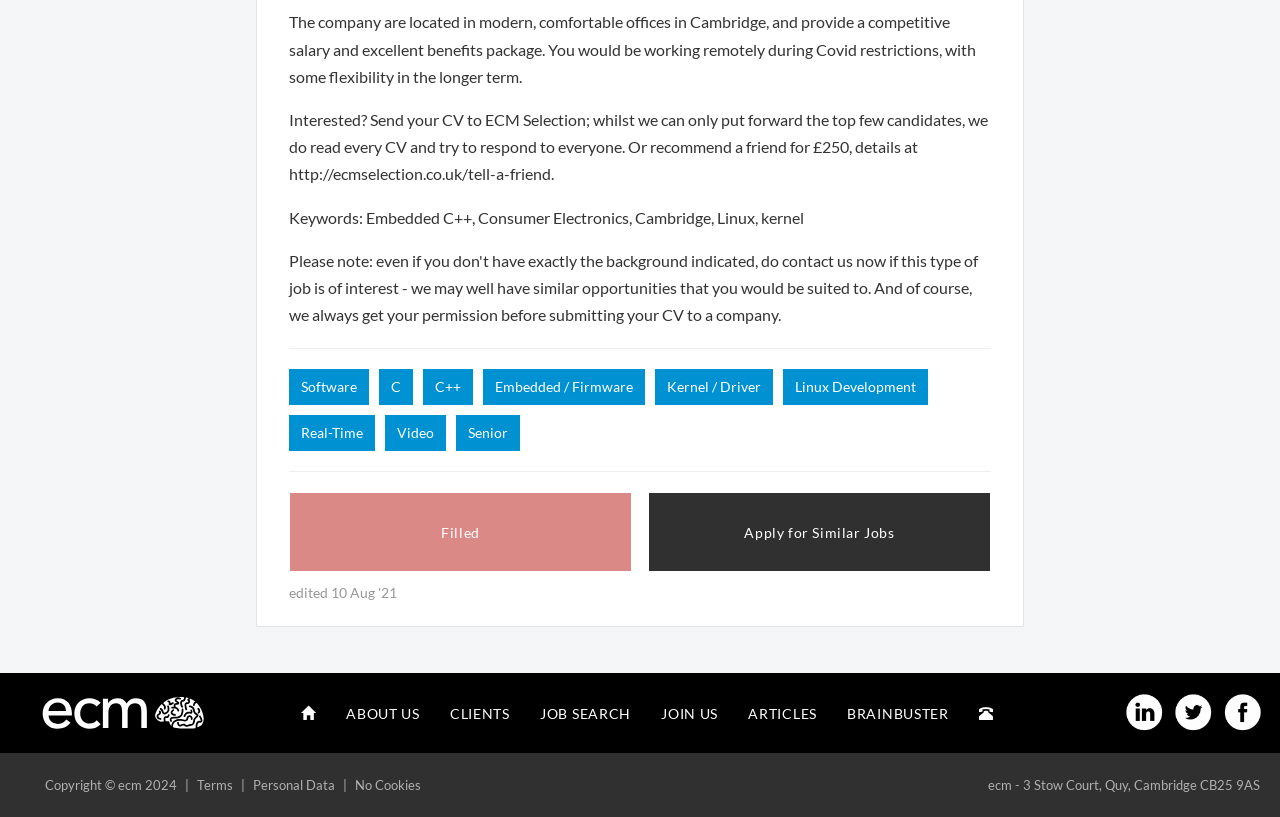Show the bounding box coordinates for the element that needs to be clicked to execute the following instruction: "Click the 'Terms' link". Provide the coordinates in the form of four float numbers between 0 and 1, i.e., [left, top, right, bottom].

[0.154, 0.951, 0.182, 0.971]